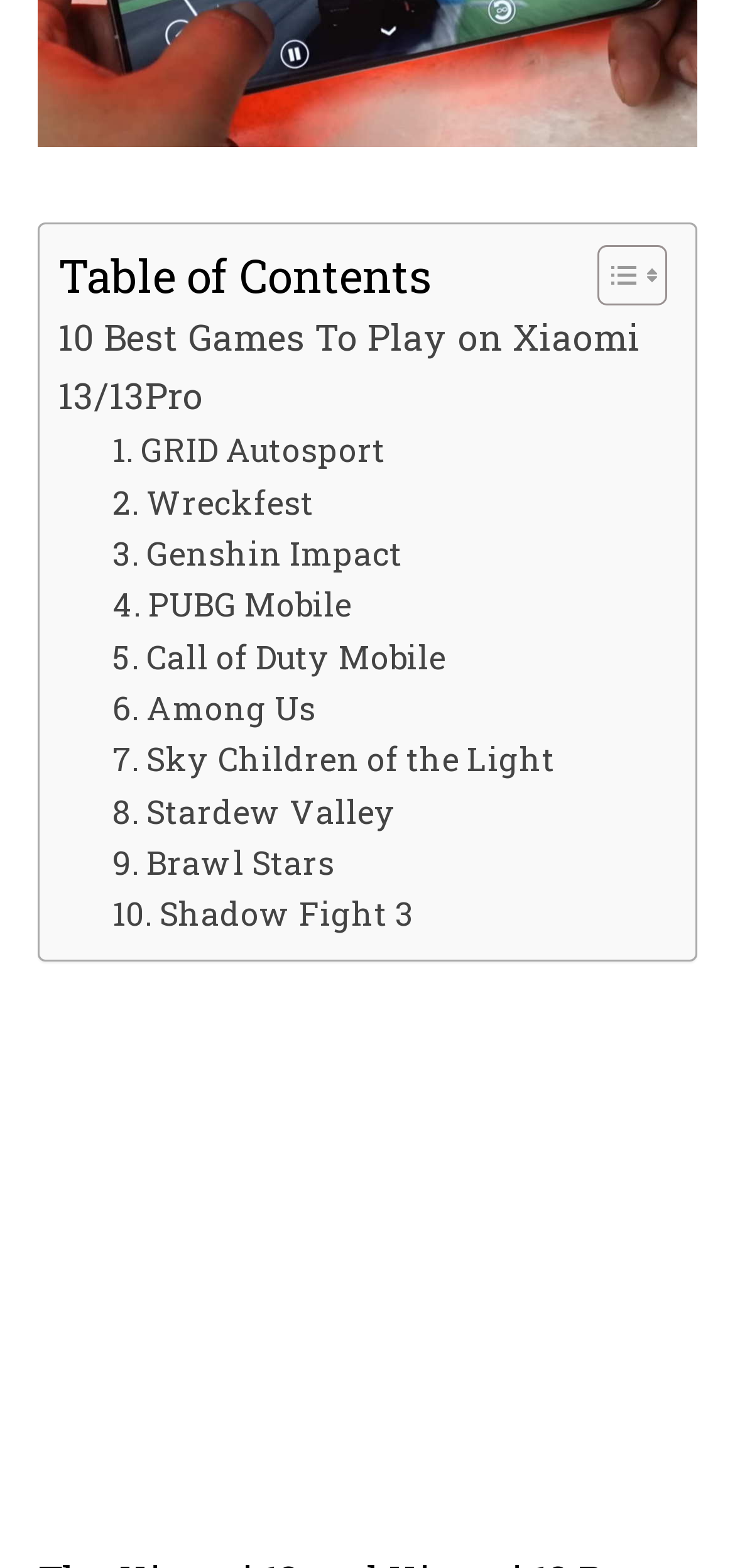Find and provide the bounding box coordinates for the UI element described with: "Toggle".

[0.774, 0.156, 0.895, 0.196]